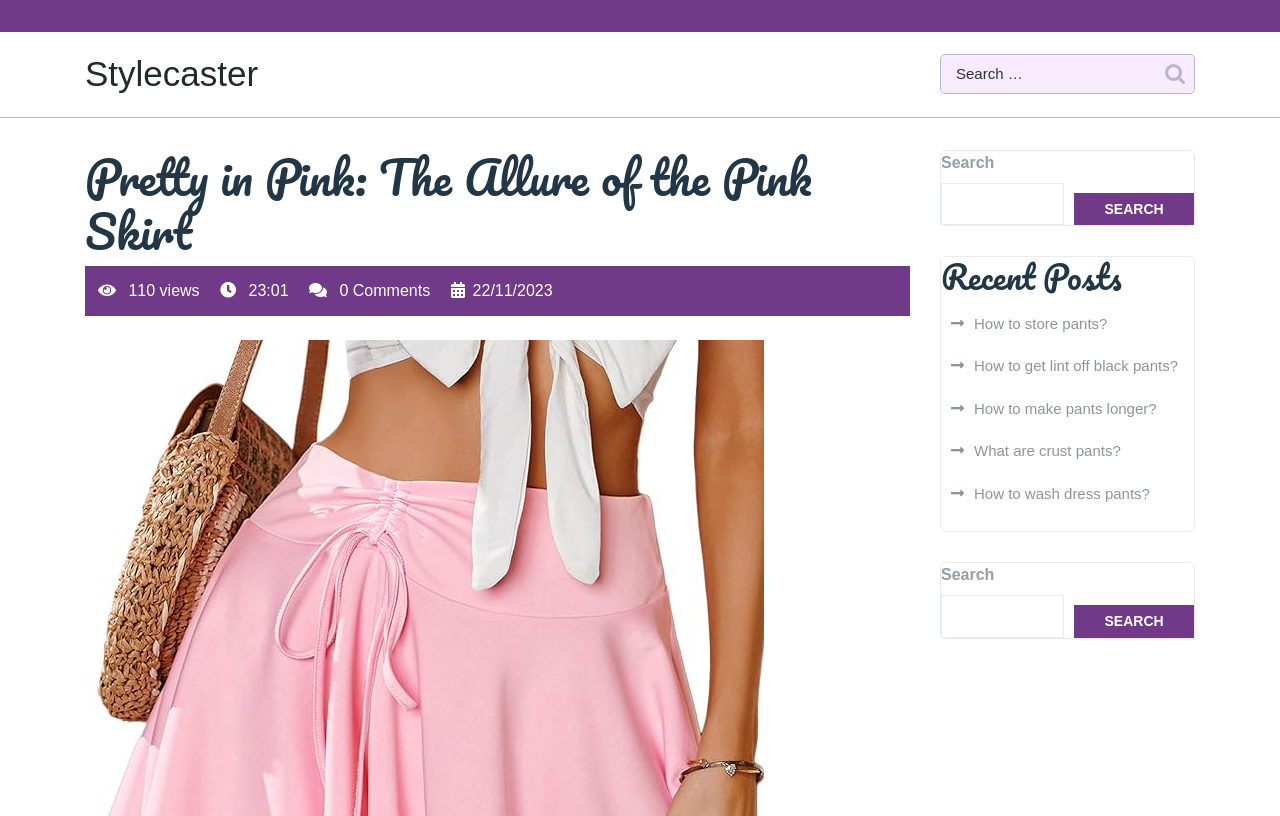What is the date of the article 'Pretty in Pink: The Allure of the Pink Skirt'?
Provide a short answer using one word or a brief phrase based on the image.

22/11/2023